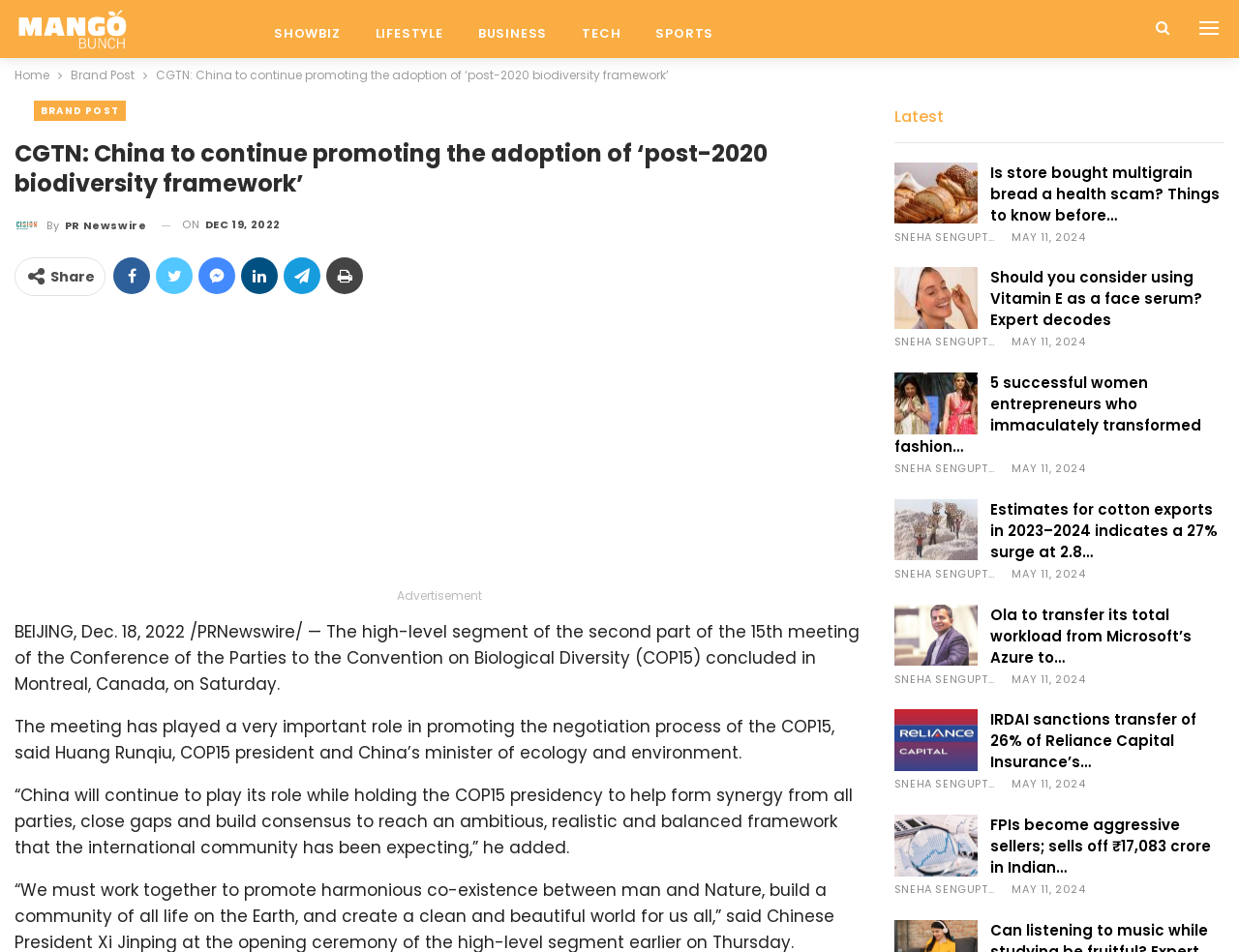Please identify the bounding box coordinates of the area that needs to be clicked to follow this instruction: "Click on the 'BUSINESS' link".

[0.372, 0.0, 0.456, 0.061]